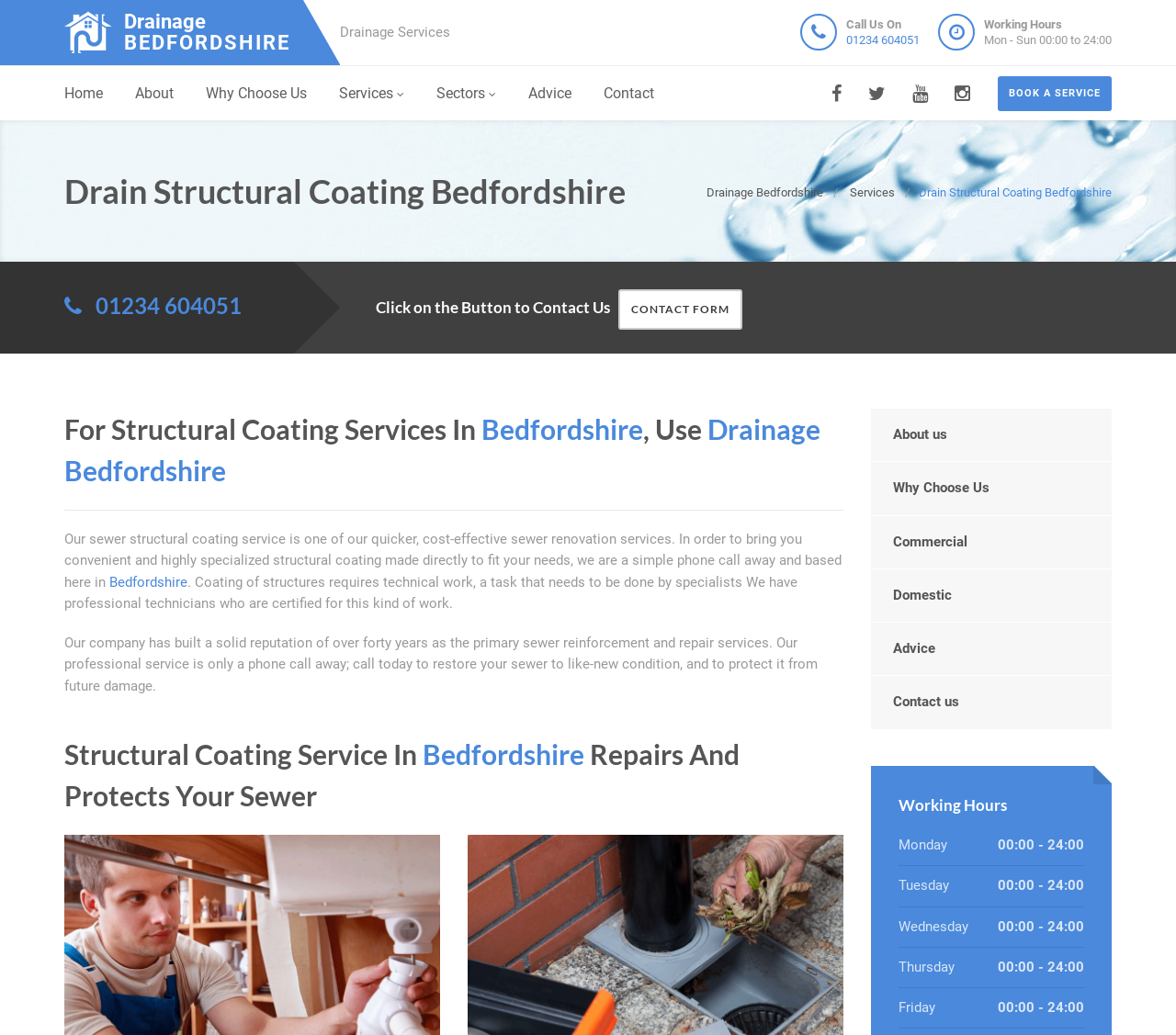Determine the title of the webpage and give its text content.

Drain Structural Coating Bedfordshire